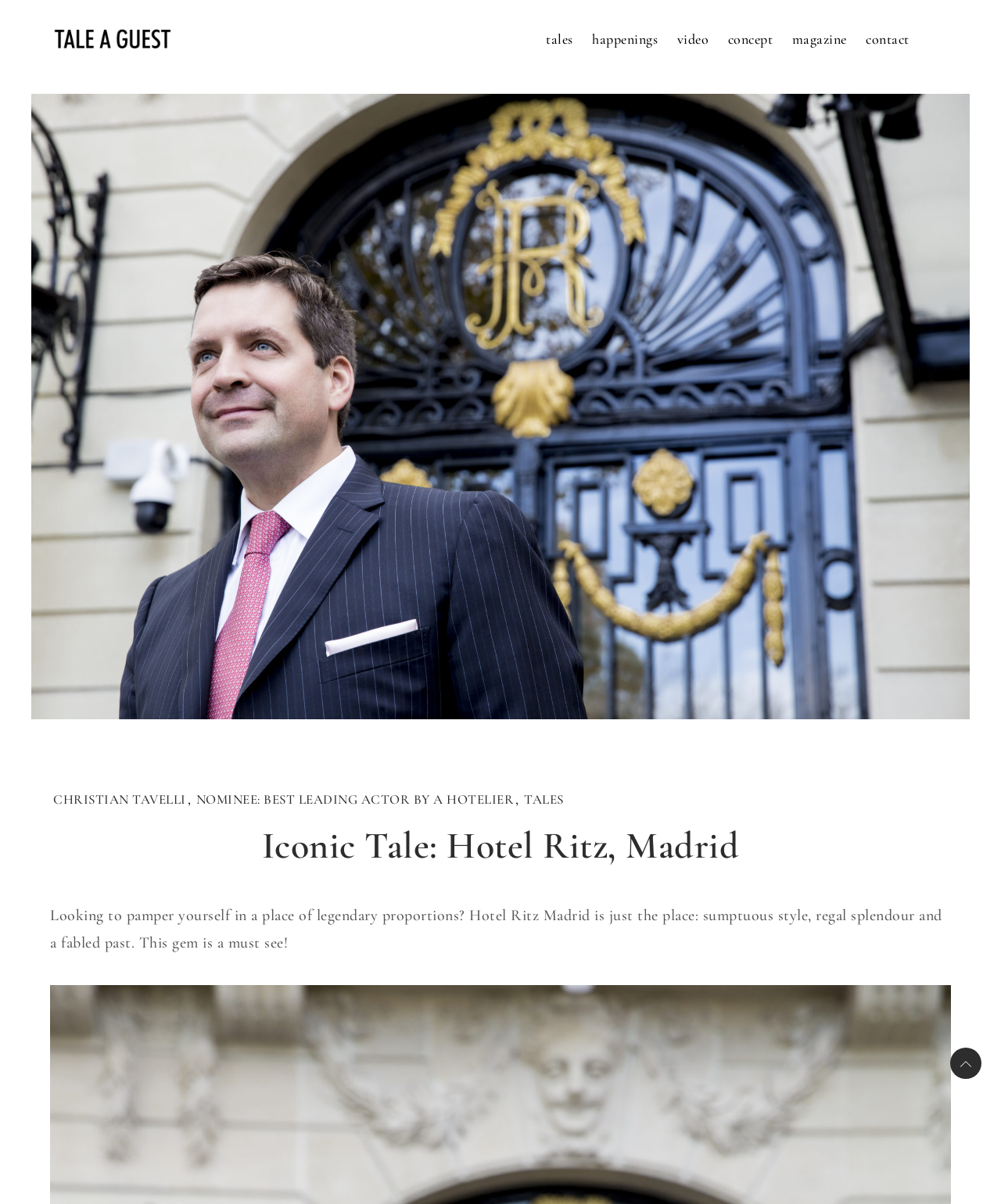Identify and generate the primary title of the webpage.

Iconic Tale: Hotel Ritz, Madrid